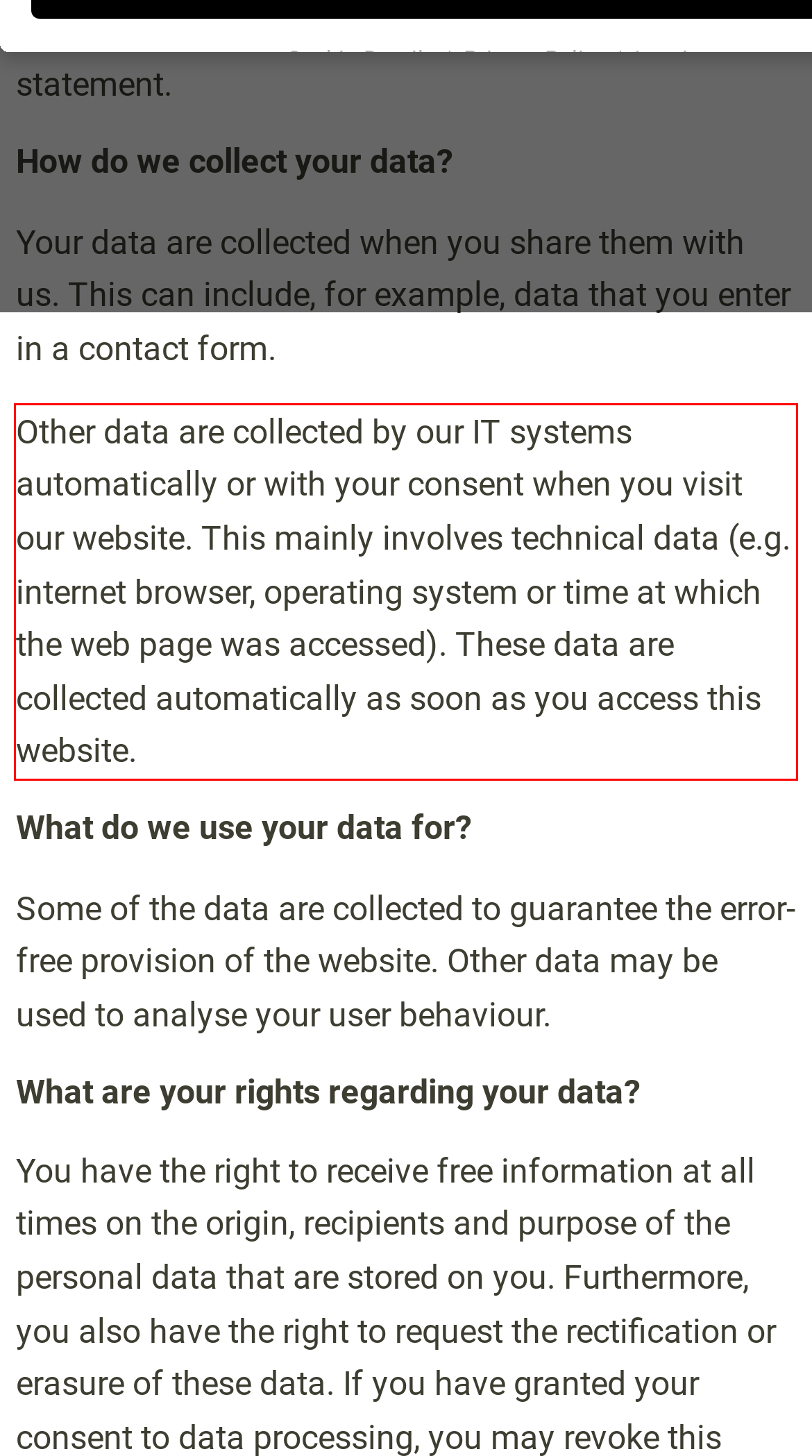Observe the screenshot of the webpage, locate the red bounding box, and extract the text content within it.

Other data are collected by our IT systems automatically or with your consent when you visit our website. This mainly involves technical data (e.g. internet browser, operating system or time at which the web page was accessed). These data are collected automatically as soon as you access this website.